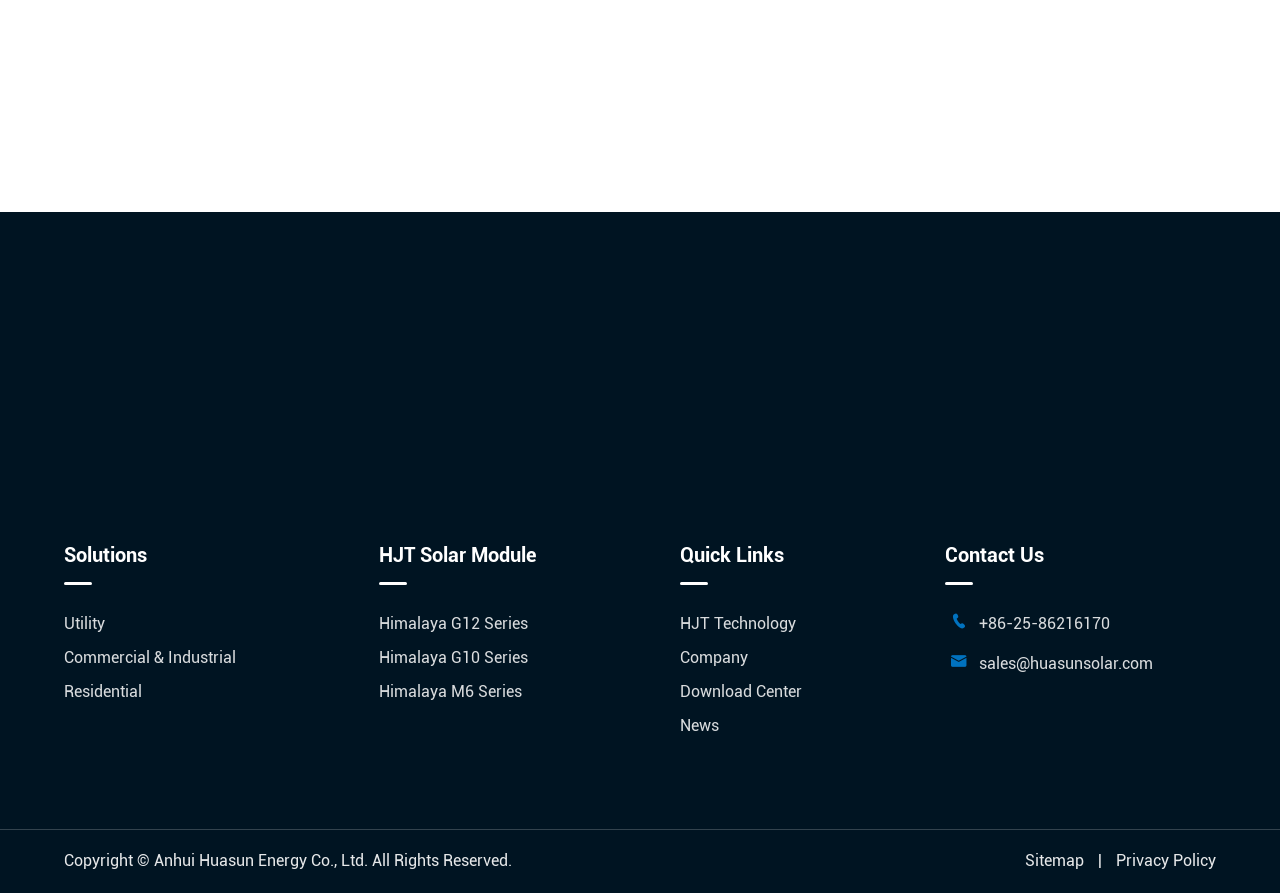Locate the bounding box coordinates of the area that needs to be clicked to fulfill the following instruction: "Check the Sitemap". The coordinates should be in the format of four float numbers between 0 and 1, namely [left, top, right, bottom].

[0.801, 0.953, 0.847, 0.974]